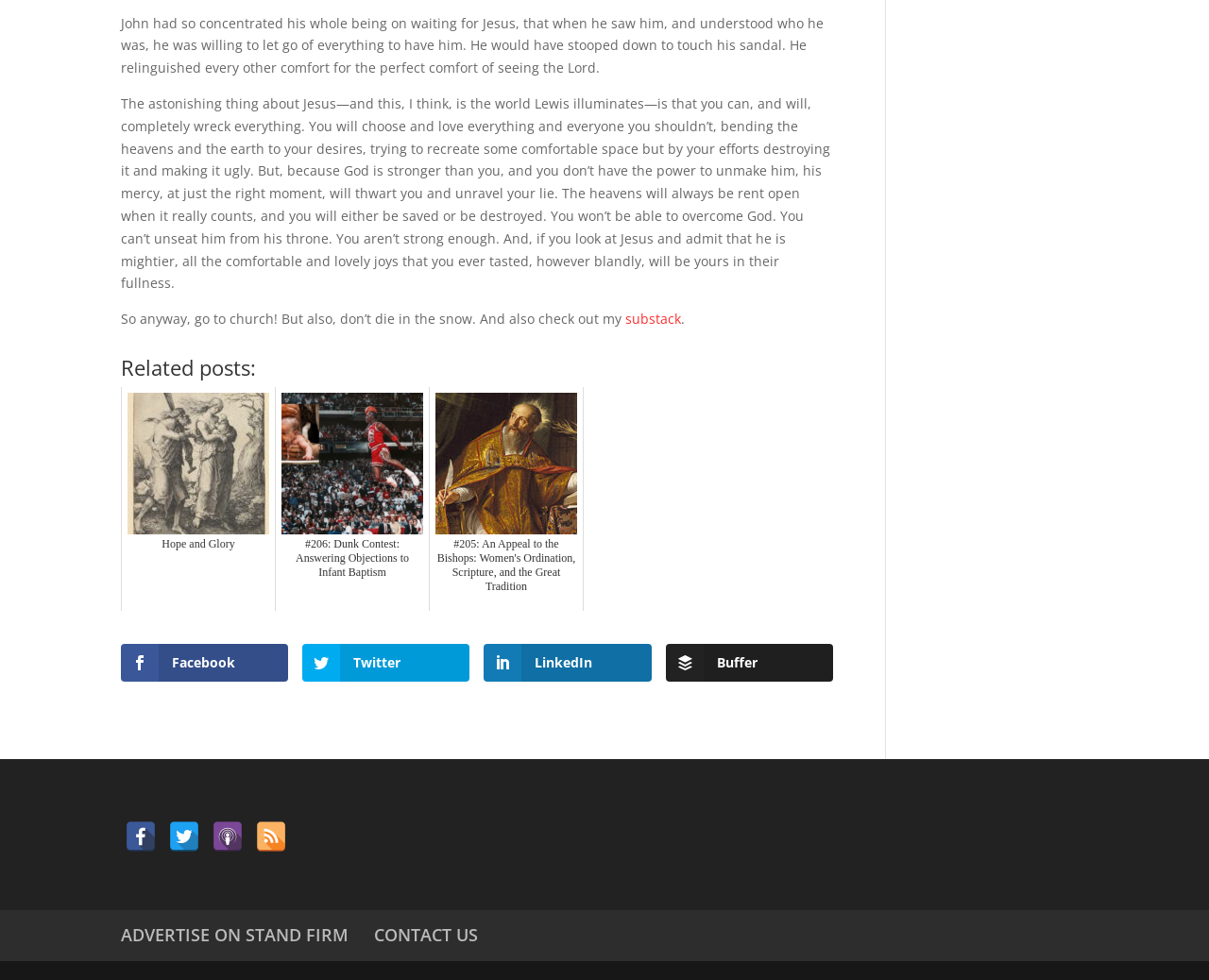Based on the element description Hope and Glory, identify the bounding box of the UI element in the given webpage screenshot. The coordinates should be in the format (top-left x, top-left y, bottom-right x, bottom-right y) and must be between 0 and 1.

[0.1, 0.395, 0.228, 0.623]